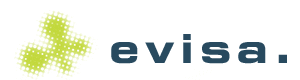What is the tone conveyed by the logo?
With the help of the image, please provide a detailed response to the question.

The caption states that the logo conveys a sense of professionalism and reliability, which reflects EVISA's commitment to innovation and expertise in their fields.